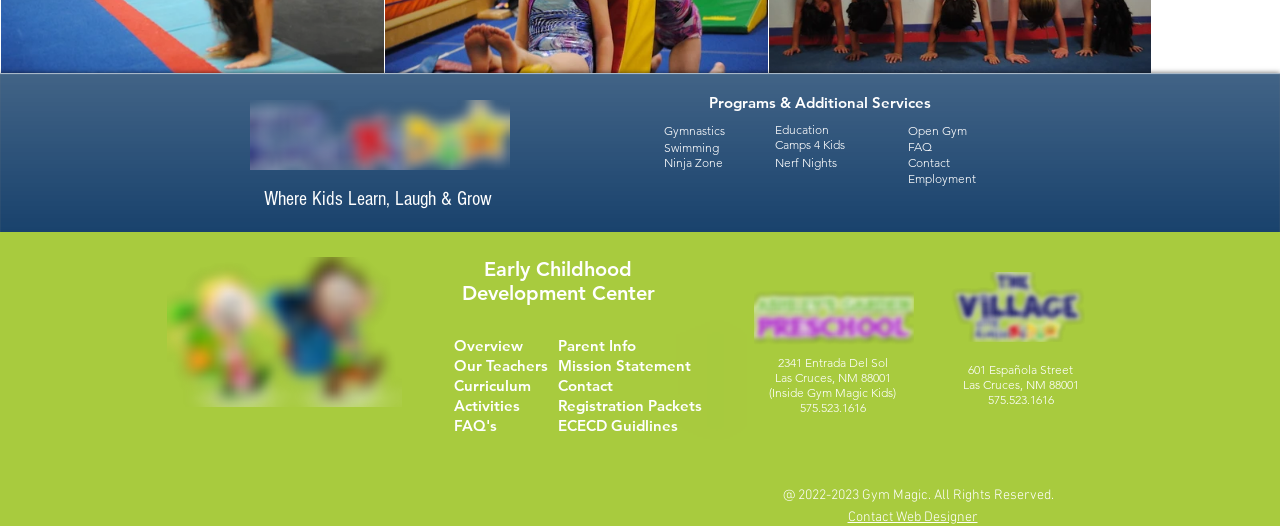Can you specify the bounding box coordinates of the area that needs to be clicked to fulfill the following instruction: "Get to Ashley's Garden Preschool"?

[0.589, 0.542, 0.714, 0.666]